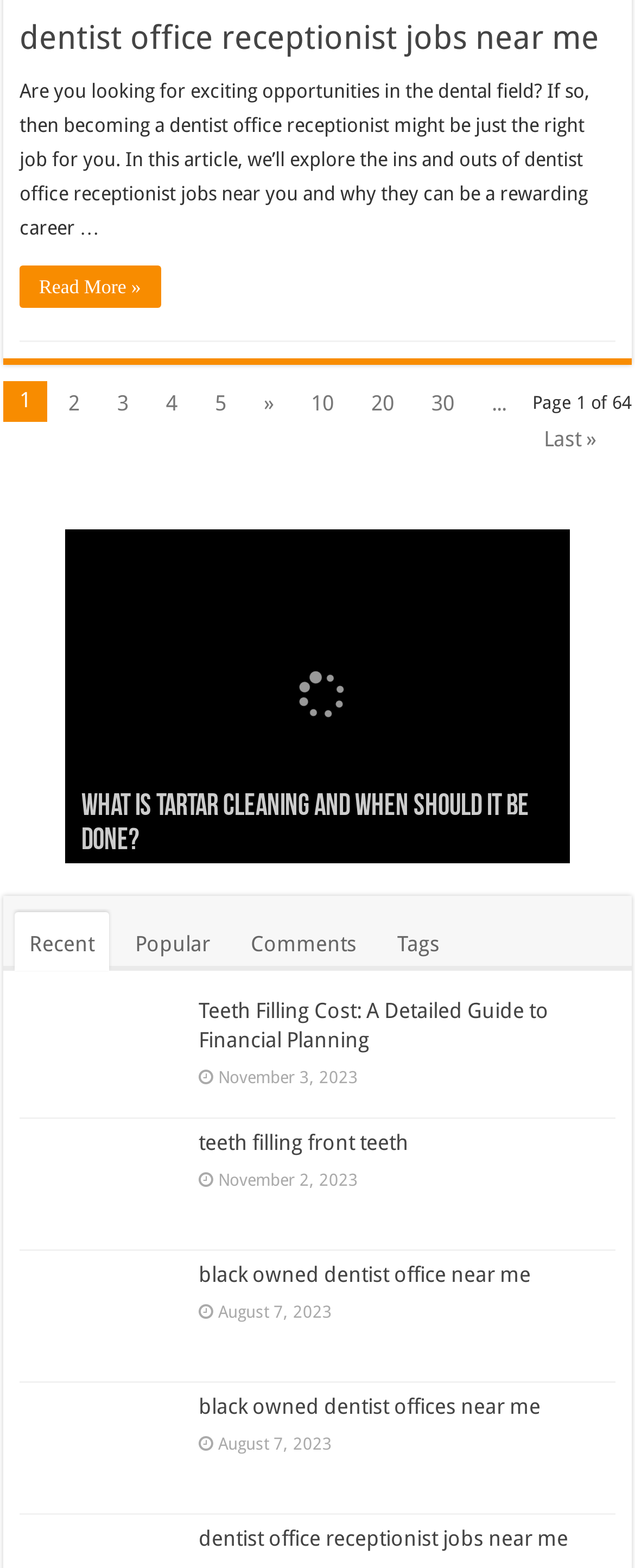What is the date of the most recent blog post?
Please provide a single word or phrase in response based on the screenshot.

November 3, 2023